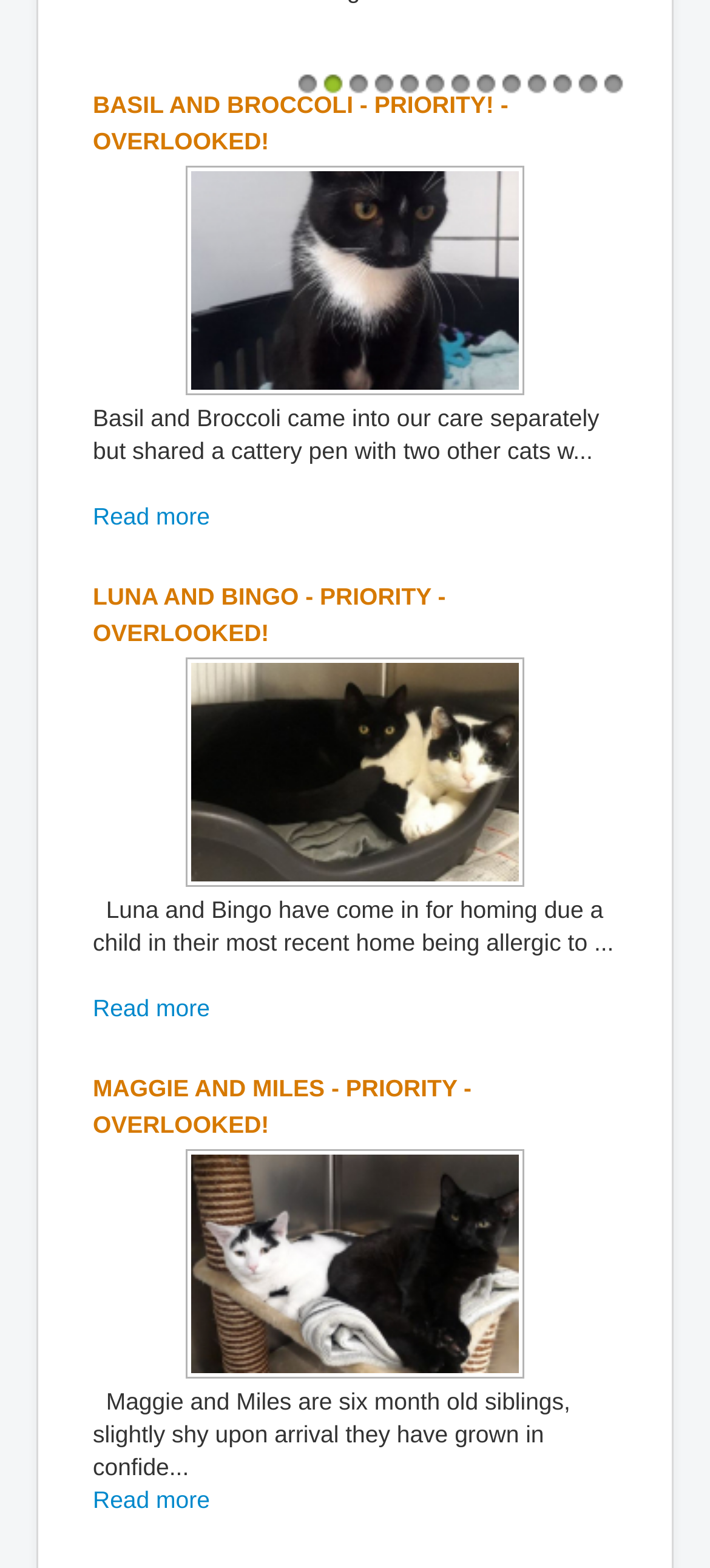Given the element description "Read more", identify the bounding box of the corresponding UI element.

[0.131, 0.635, 0.296, 0.652]